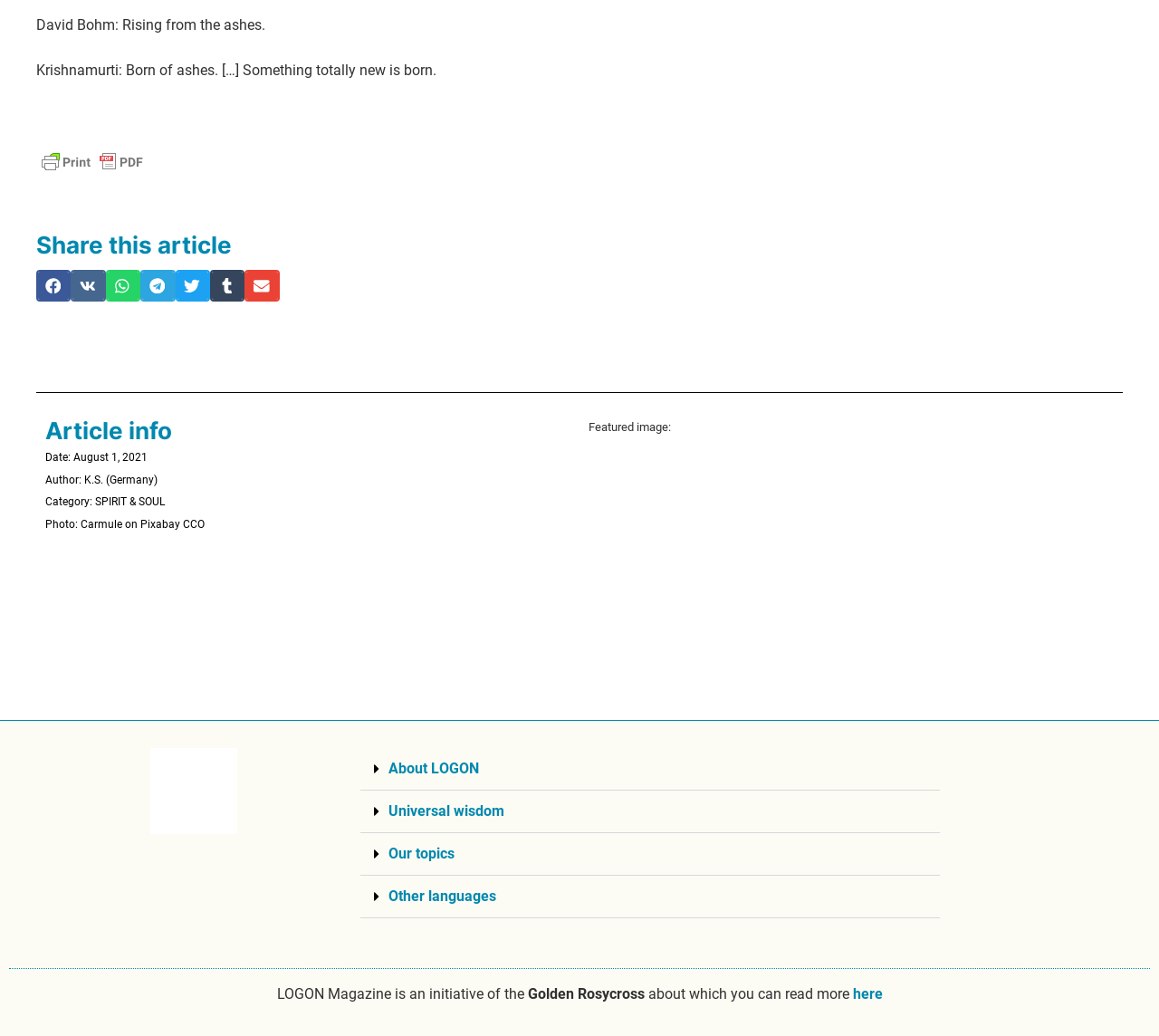Please determine the bounding box coordinates for the UI element described as: "title="Printer Friendly, PDF & Email"".

[0.031, 0.143, 0.128, 0.17]